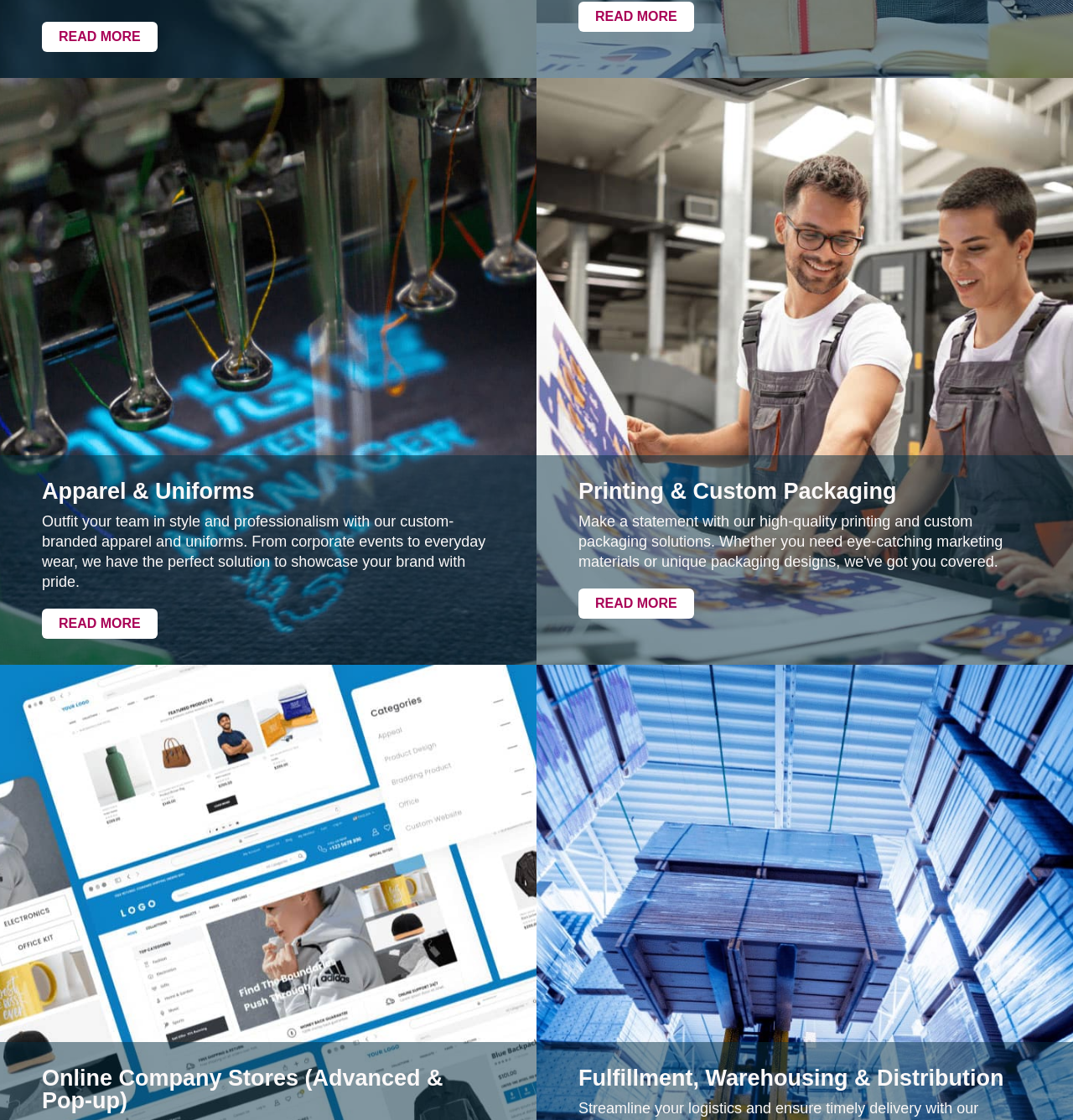Please find the bounding box coordinates for the clickable element needed to perform this instruction: "Explore the 'Sneakers Collection' link".

None